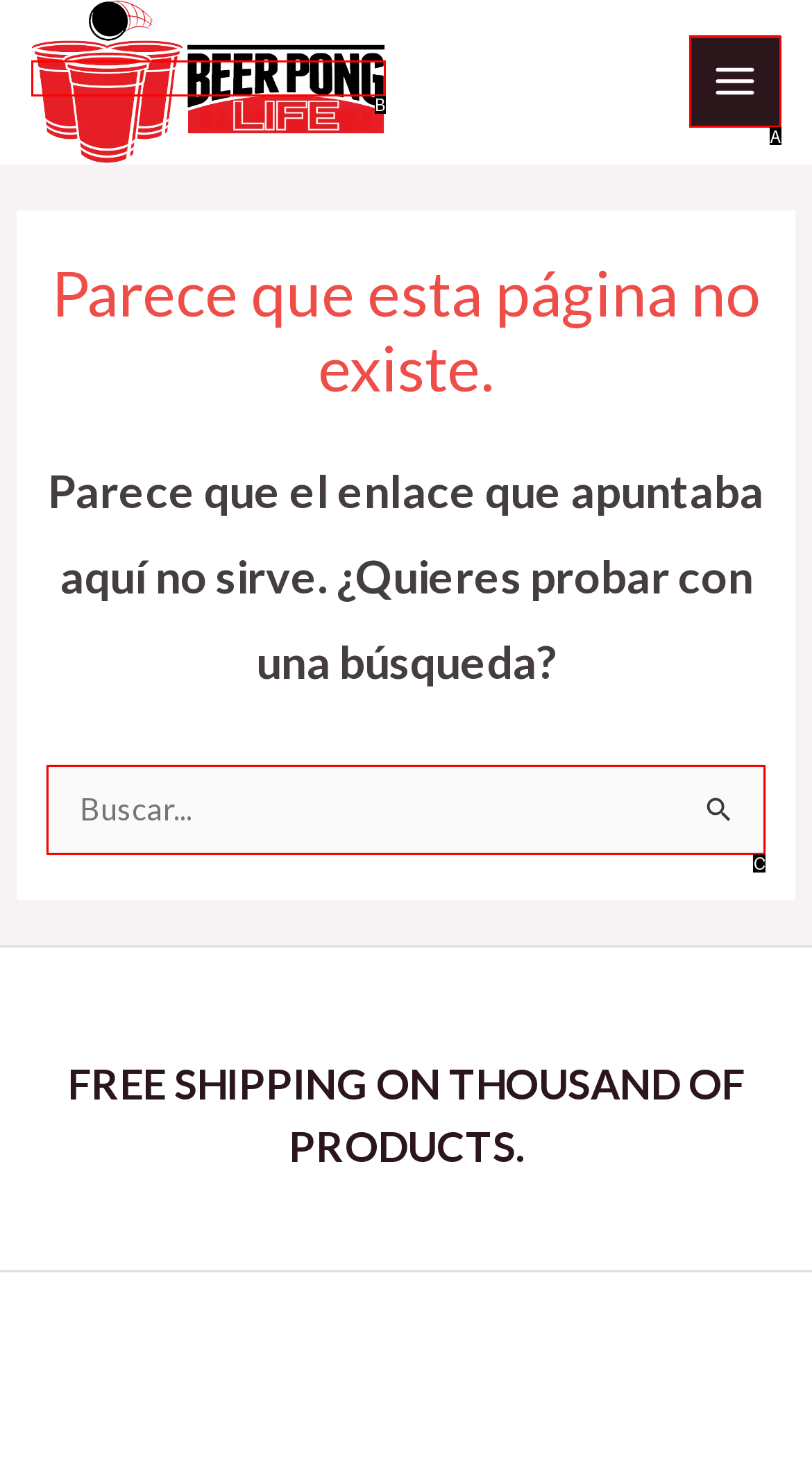Choose the UI element that best aligns with the description: Opinion
Respond with the letter of the chosen option directly.

None